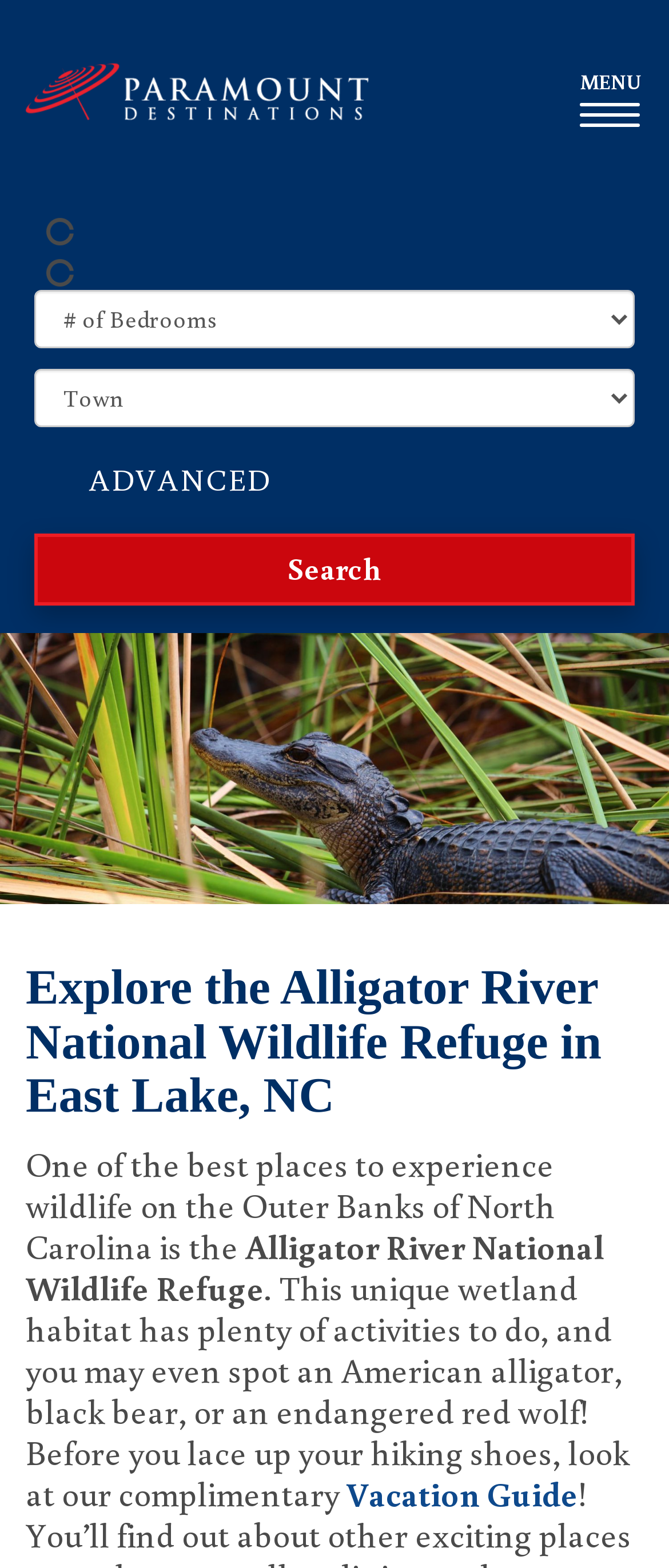Identify and extract the main heading from the webpage.

Explore the Alligator River National Wildlife Refuge in East Lake, NC